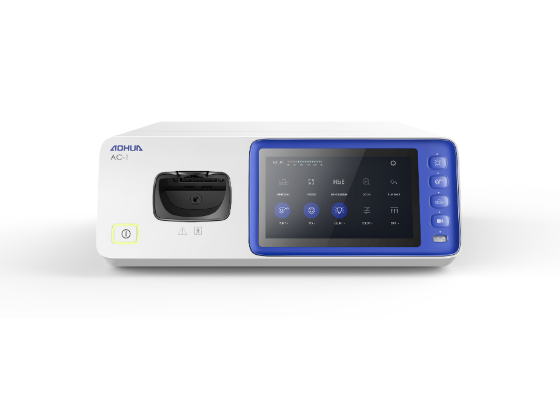Offer a detailed account of the various components present in the image.

The image depicts the AC-1, an advanced endoscopy system produced by Aohua Endoscopy Co., Ltd. This compact device is designed specifically for basic gastrointestinal endoscopic examinations, balancing functionality and user experience. 

The front of the AC-1 features a sleek design with a prominent touchscreen interface, a key innovation that enhances usability compared to traditional systems relying on physical buttons. The touchscreen allows for easier navigation and operation, facilitating a more intuitive interaction for medical professionals. 

To the left of the screen, there is a slot for necessary equipment or accessories, making it a versatile option for various clinical settings. The surface showcases a clean, modern aesthetic, primarily in white with blue accents, which underlines its high-end technological appeal while remaining suitable for small hospitals or clinics.

Overall, the AC-1 embodies a combination of innovative design, user-friendliness, and compact form, making it an ideal choice for healthcare environments focused on providing efficient and effective patient care.